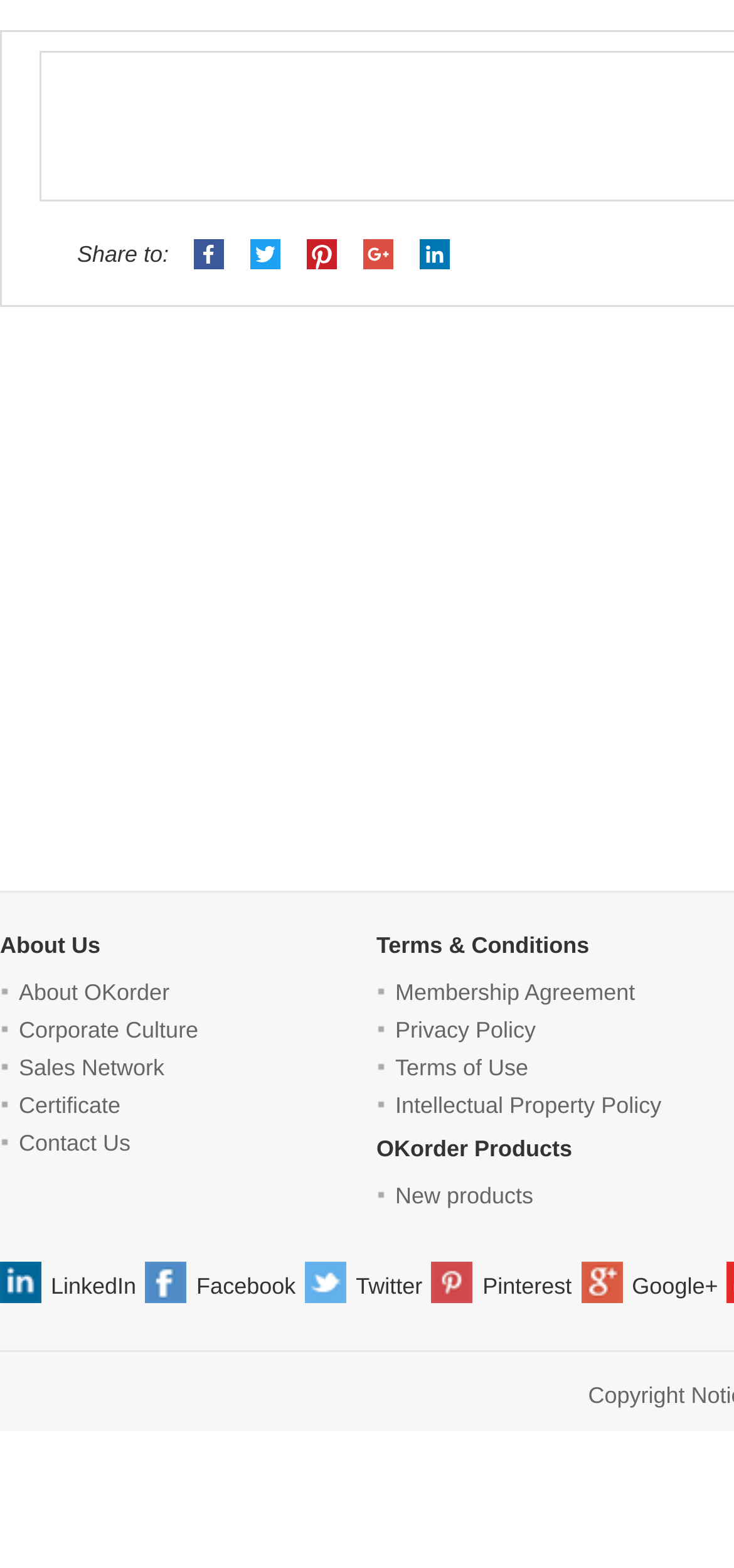Provide a single word or phrase answer to the question: 
How many sections are there in the webpage?

3